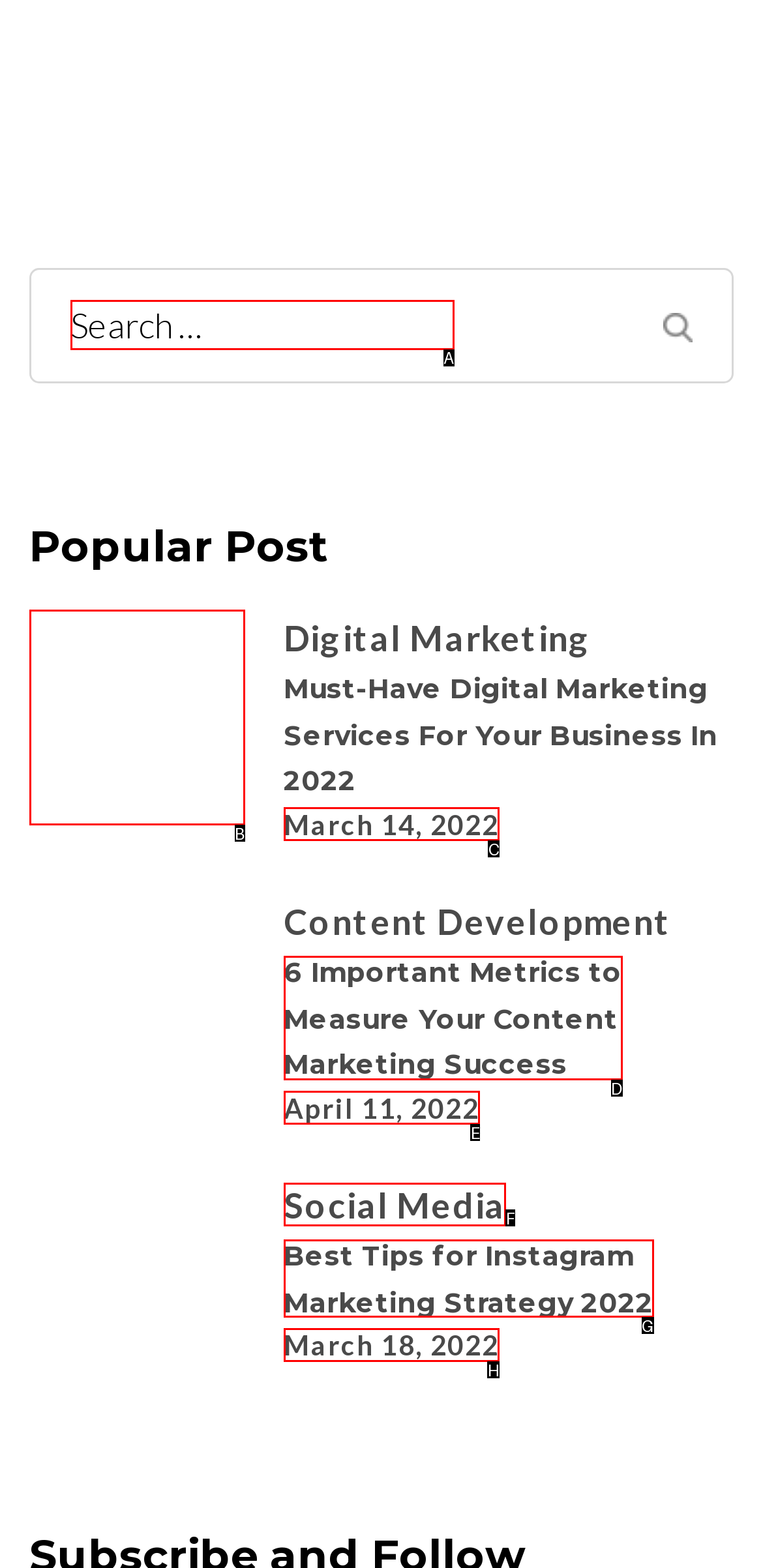Match the following description to a UI element: April 11, 2022
Provide the letter of the matching option directly.

E